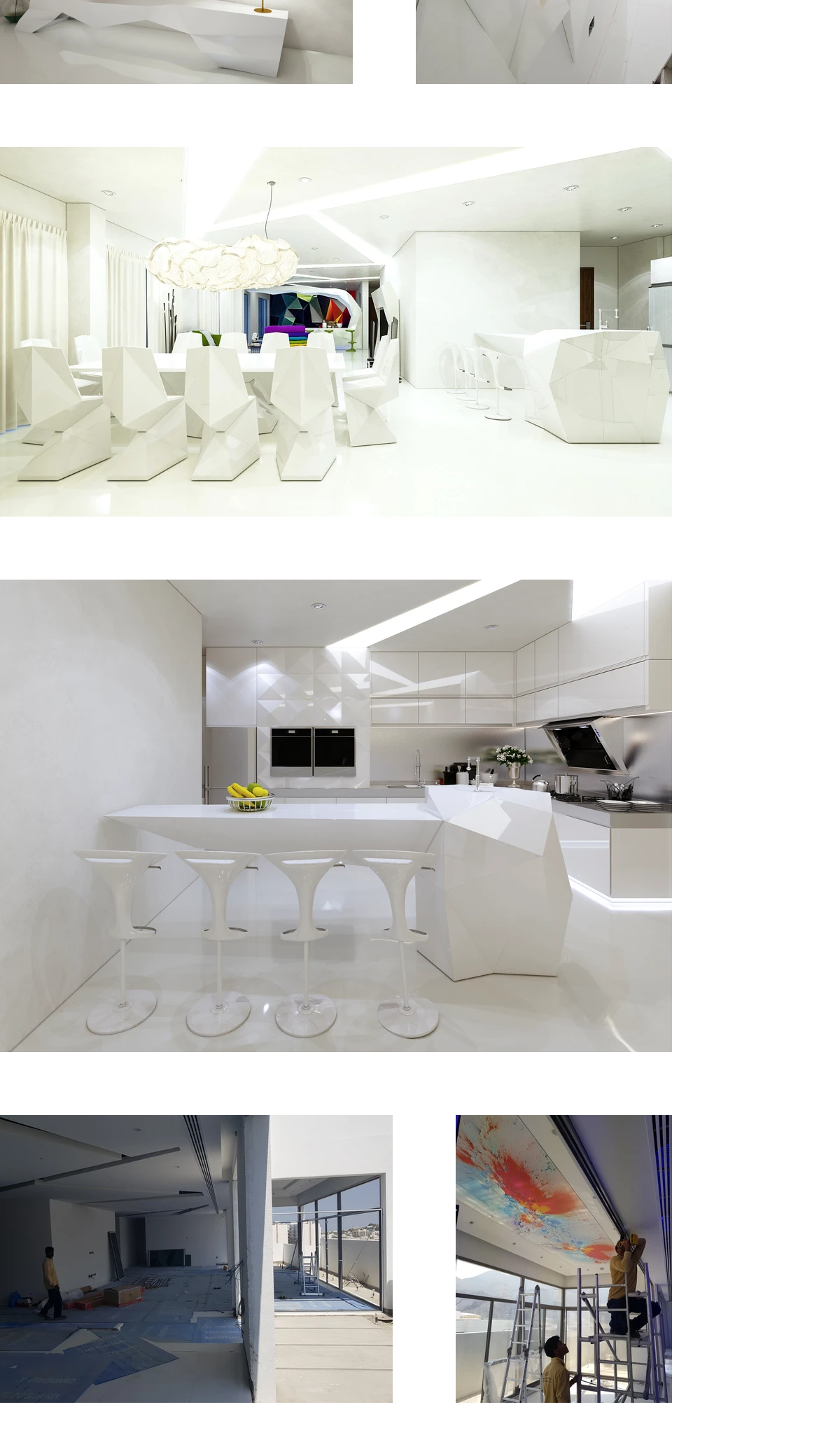What is the topic of the first image?
Using the visual information, answer the question in a single word or phrase.

Dining table